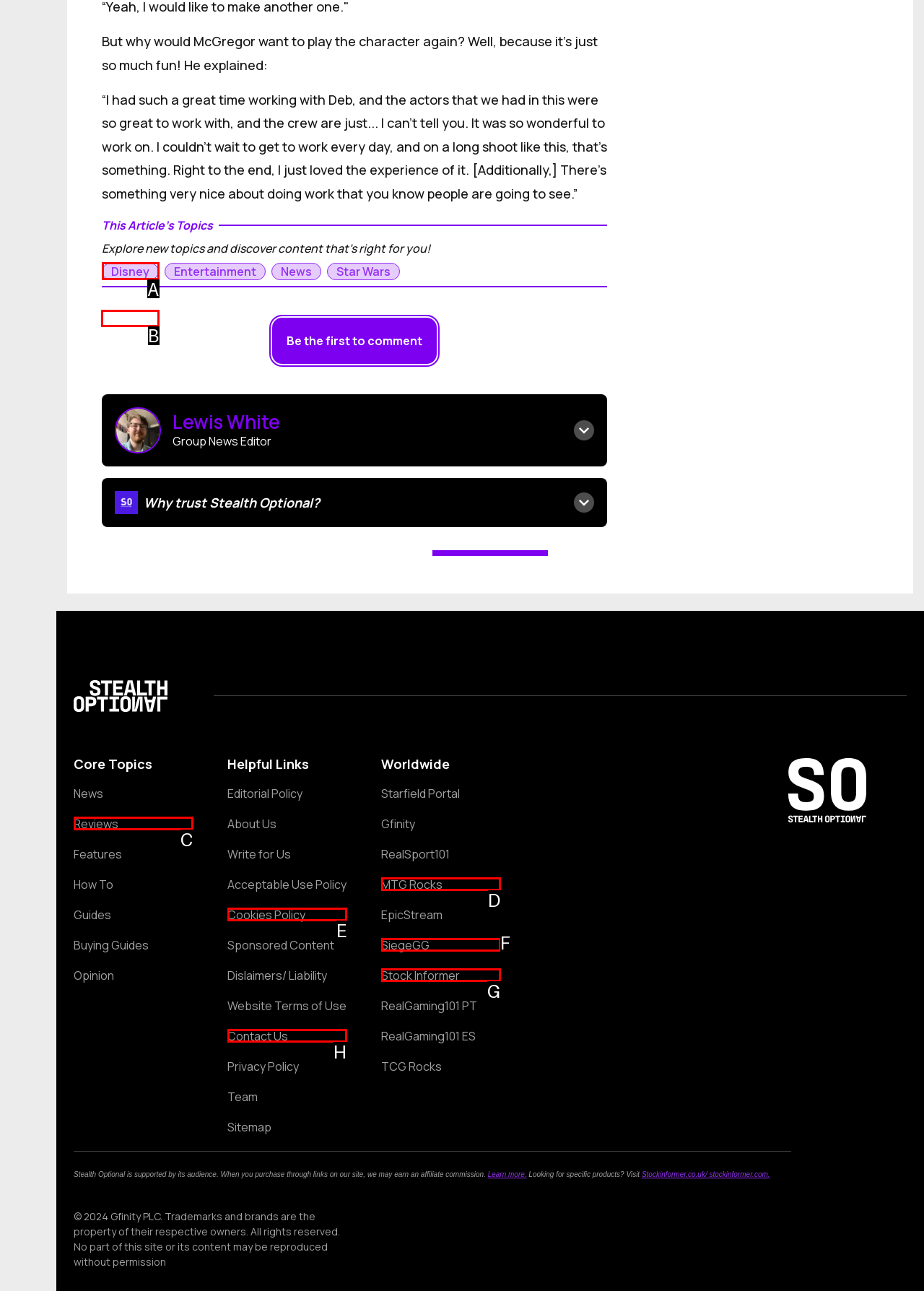Choose the letter that corresponds to the correct button to accomplish the task: Visit the 'Disney' page
Reply with the letter of the correct selection only.

B